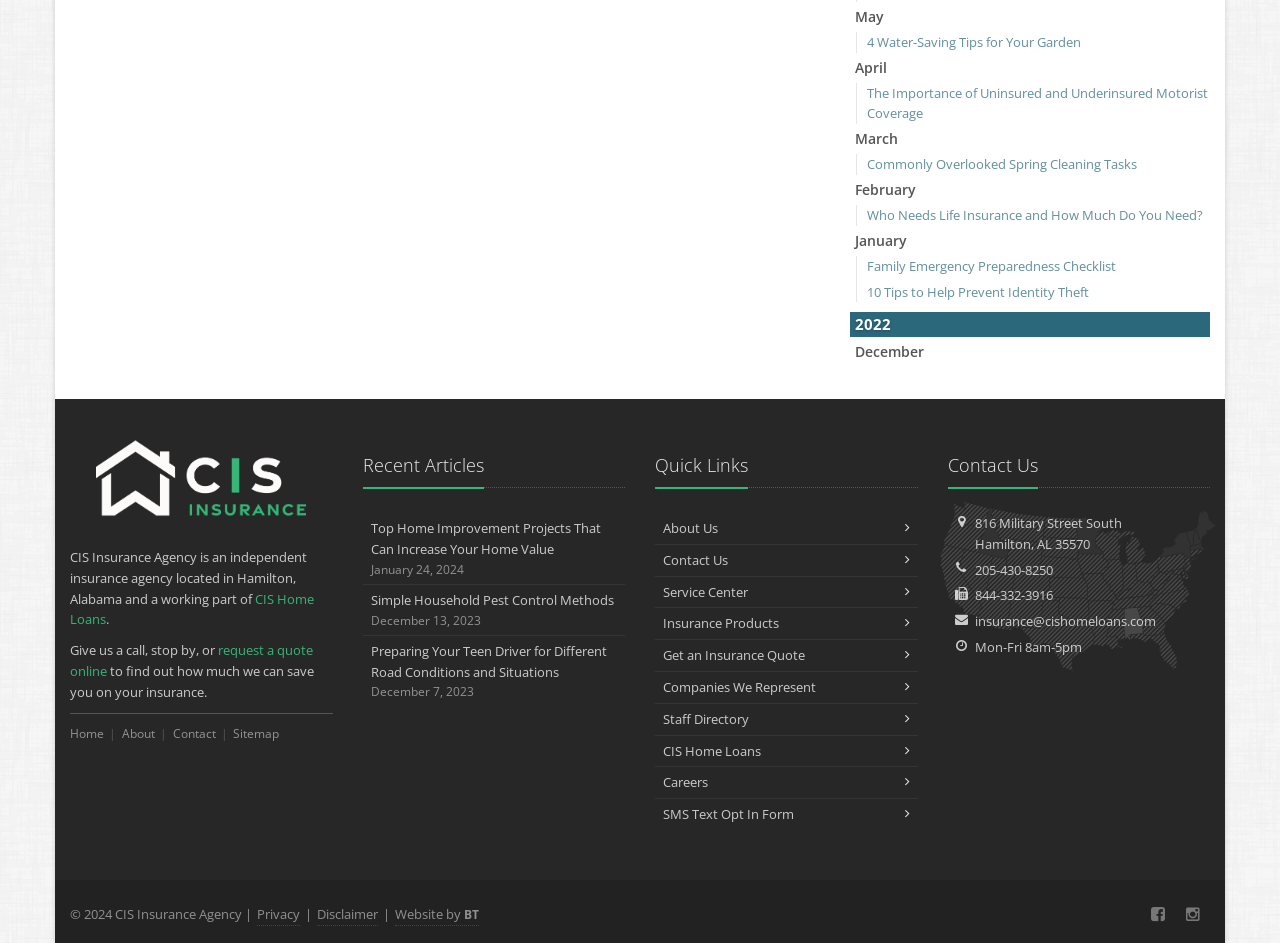Give a concise answer using one word or a phrase to the following question:
What is the name of the insurance agency?

CIS Insurance Agency